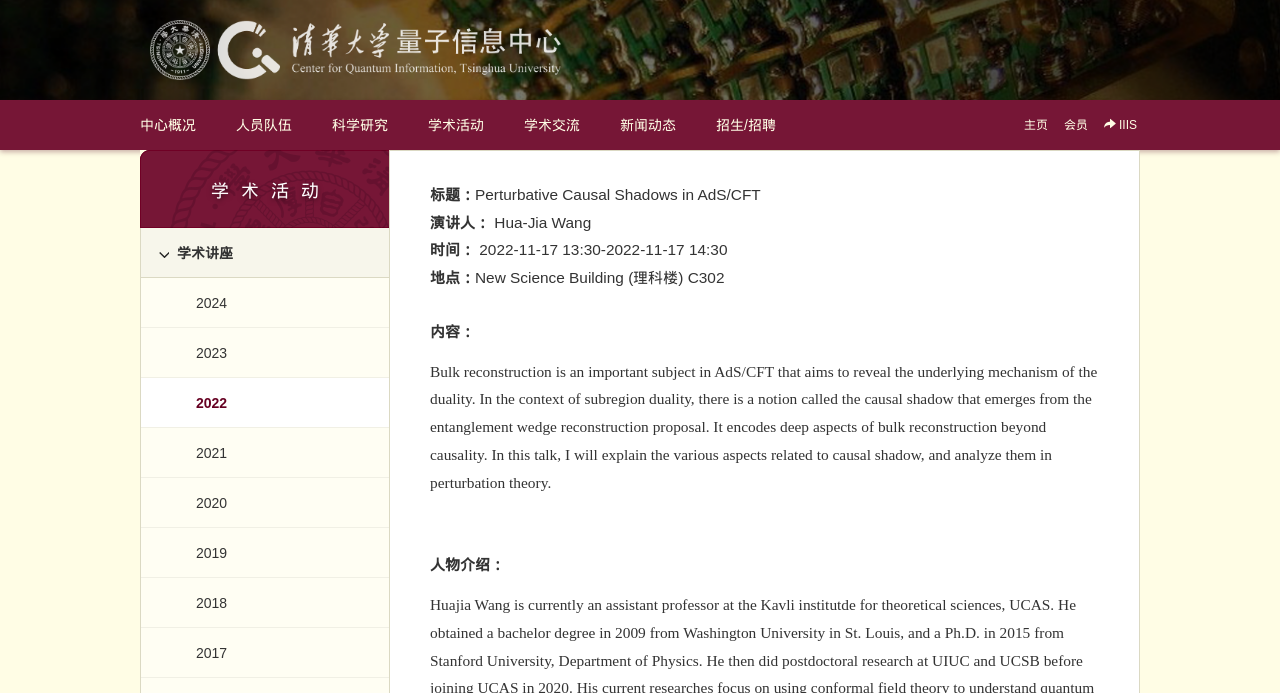What is the location of the lecture? Based on the image, give a response in one word or a short phrase.

New Science Building (理科楼) C302